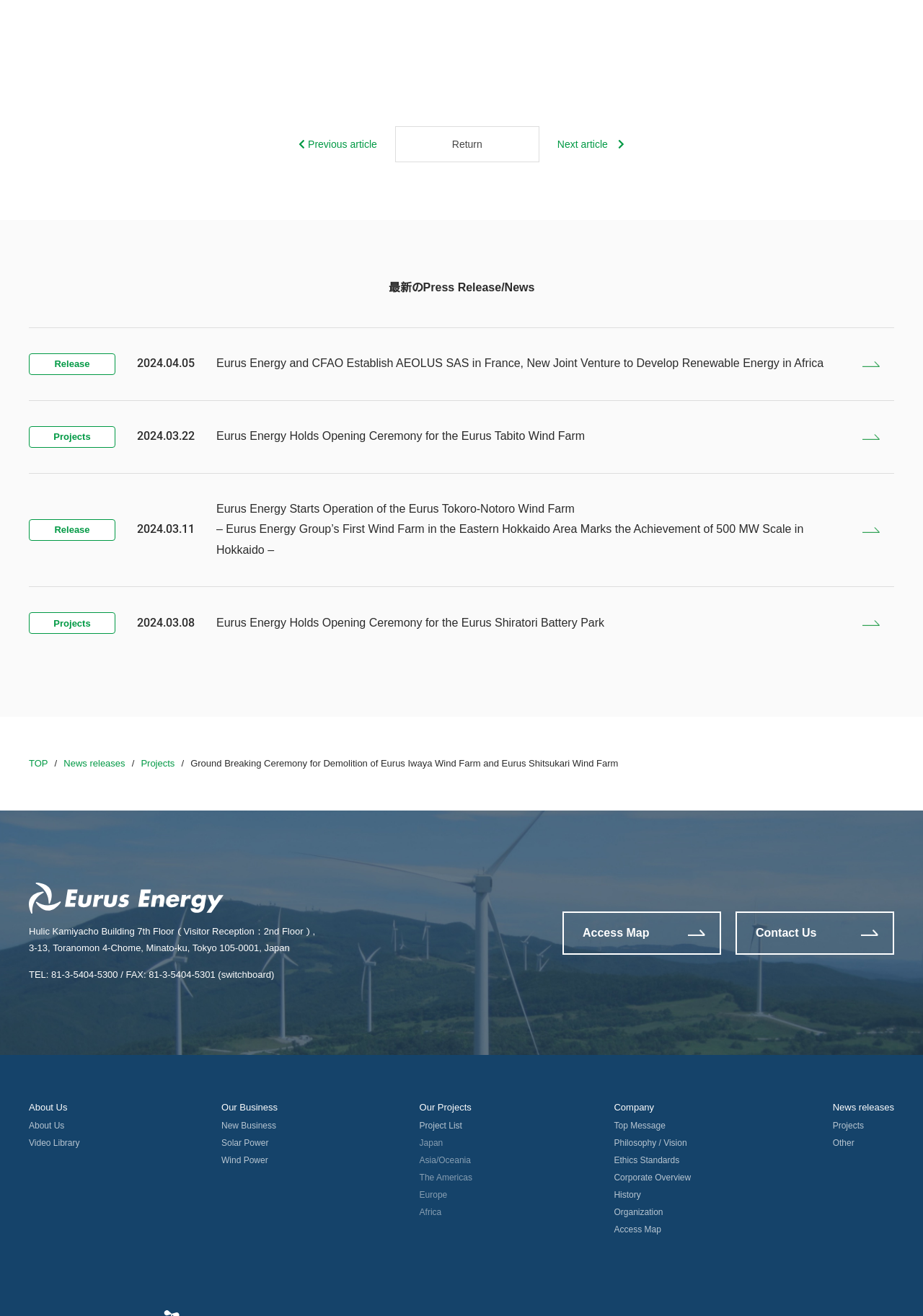Locate the bounding box coordinates of the region to be clicked to comply with the following instruction: "View news releases". The coordinates must be four float numbers between 0 and 1, in the form [left, top, right, bottom].

[0.069, 0.576, 0.136, 0.584]